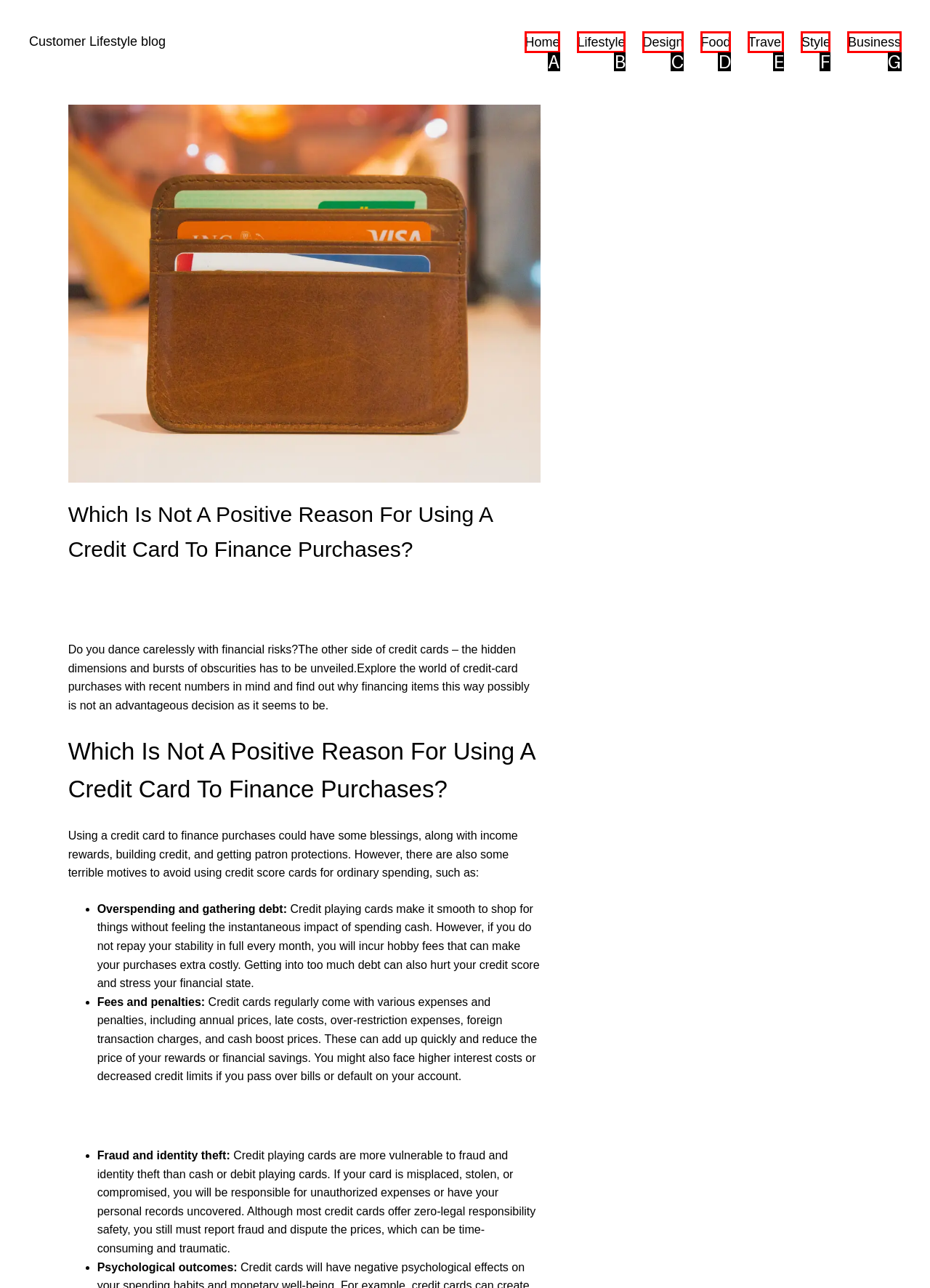Identify the letter that best matches this UI element description: Food
Answer with the letter from the given options.

D